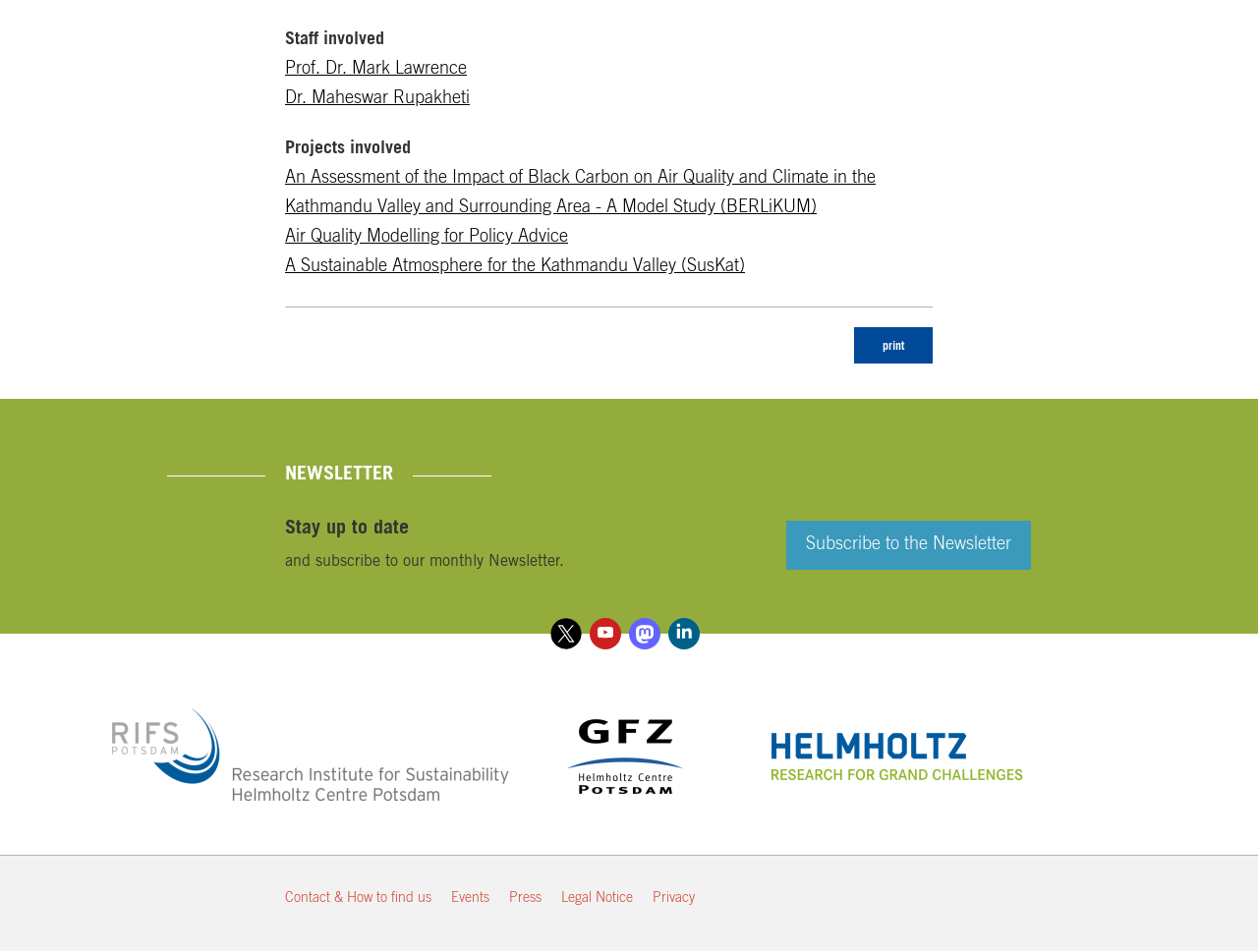Use a single word or phrase to answer the question: 
How can I stay up to date with the latest news?

Subscribe to the Newsletter